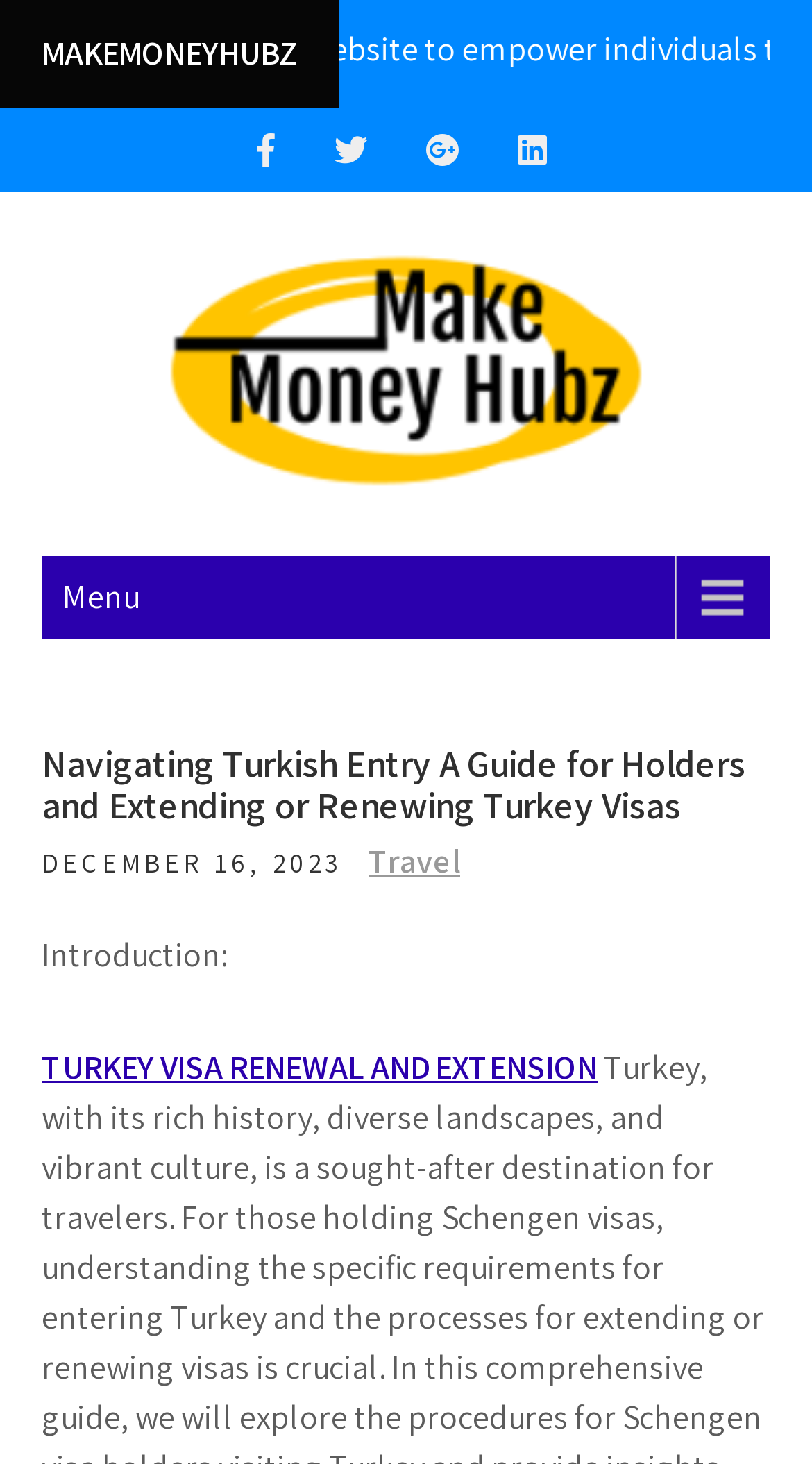Determine the bounding box coordinates of the clickable element necessary to fulfill the instruction: "Click the link to the Texas Workforce Commission". Provide the coordinates as four float numbers within the 0 to 1 range, i.e., [left, top, right, bottom].

None